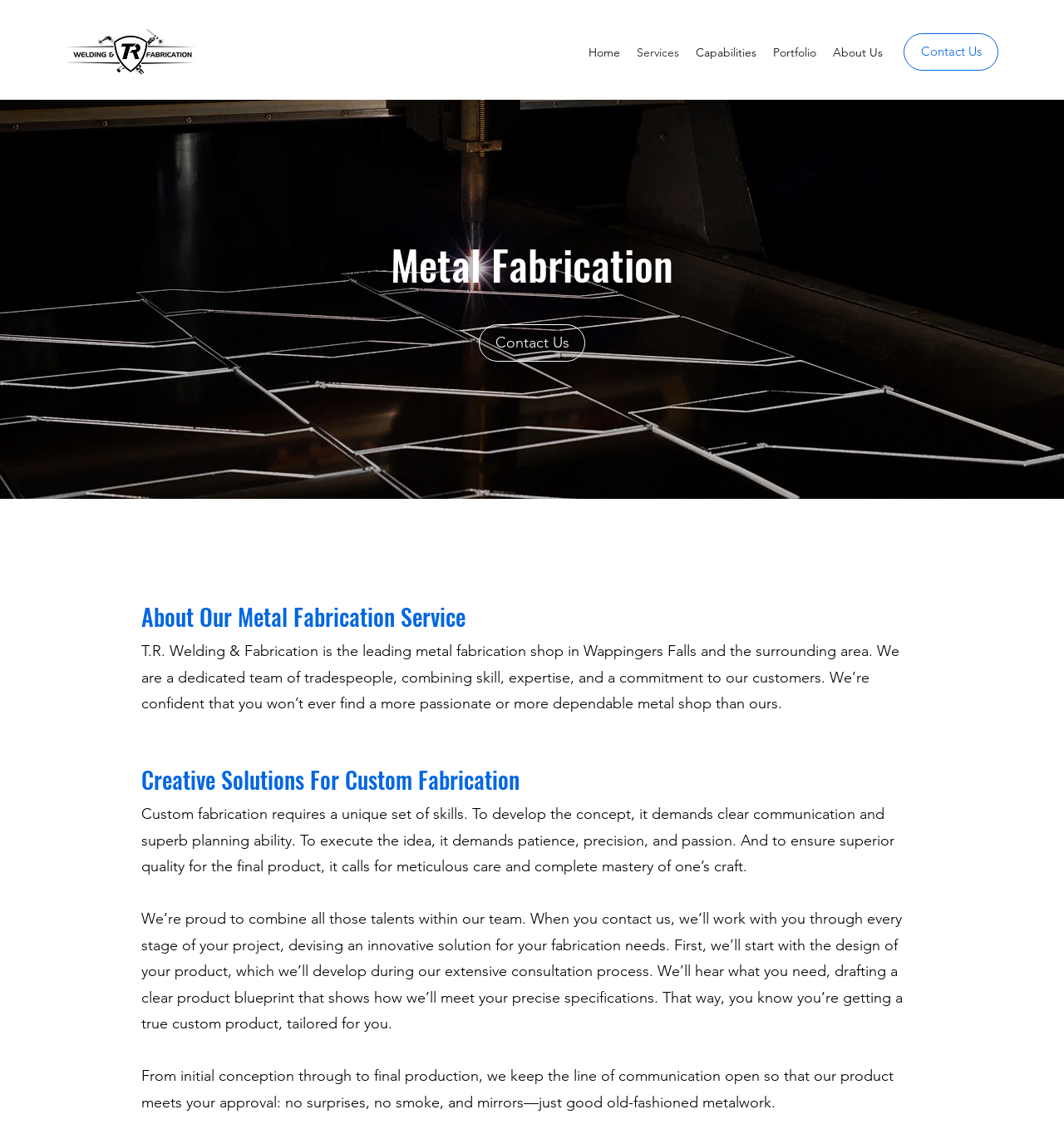Specify the bounding box coordinates for the region that must be clicked to perform the given instruction: "Click on the 'ГЛАВНАЯ' link".

None